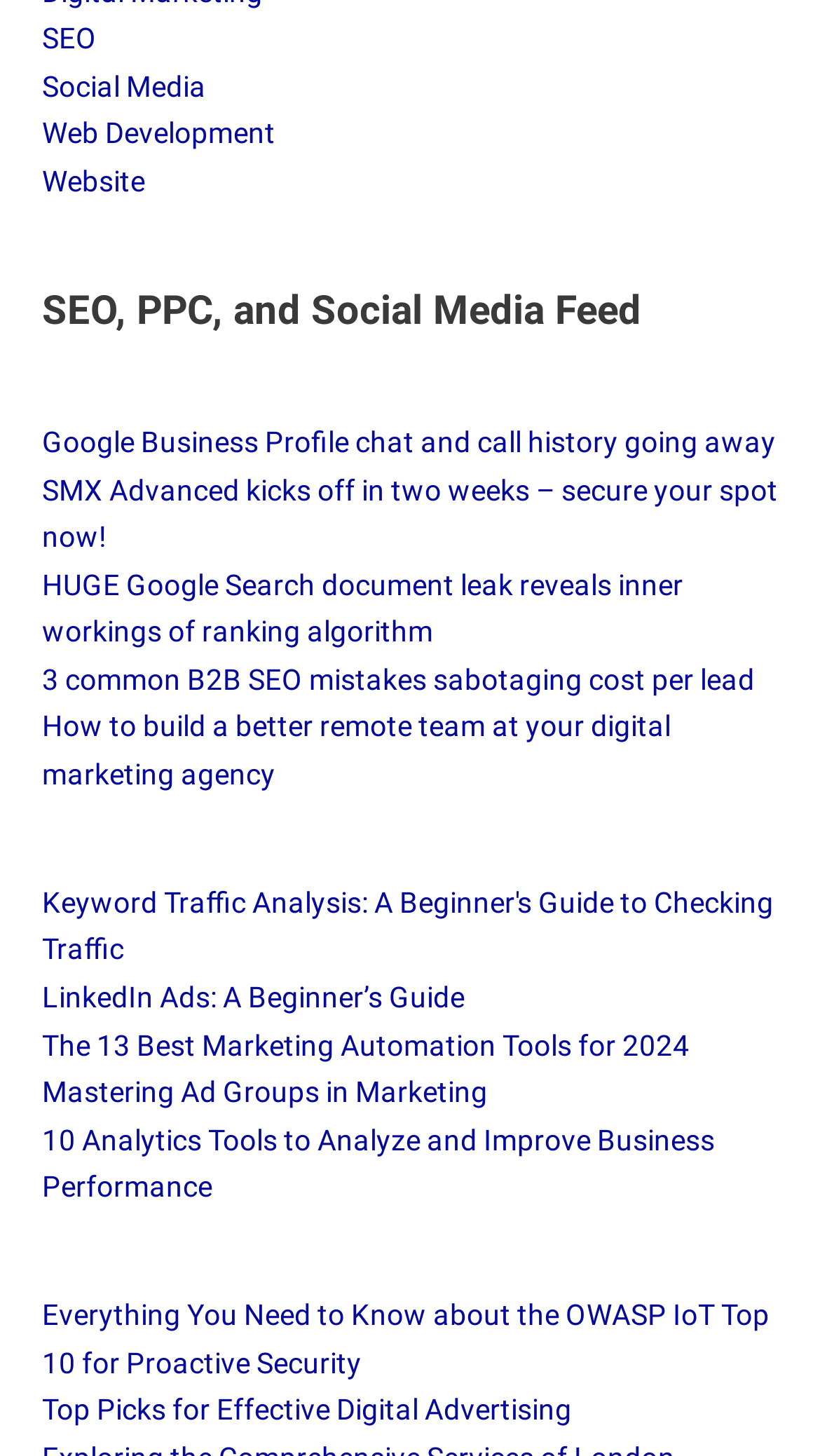Please identify the bounding box coordinates of the element on the webpage that should be clicked to follow this instruction: "Check out Top Picks for Effective Digital Advertising". The bounding box coordinates should be given as four float numbers between 0 and 1, formatted as [left, top, right, bottom].

[0.051, 0.957, 0.697, 0.98]